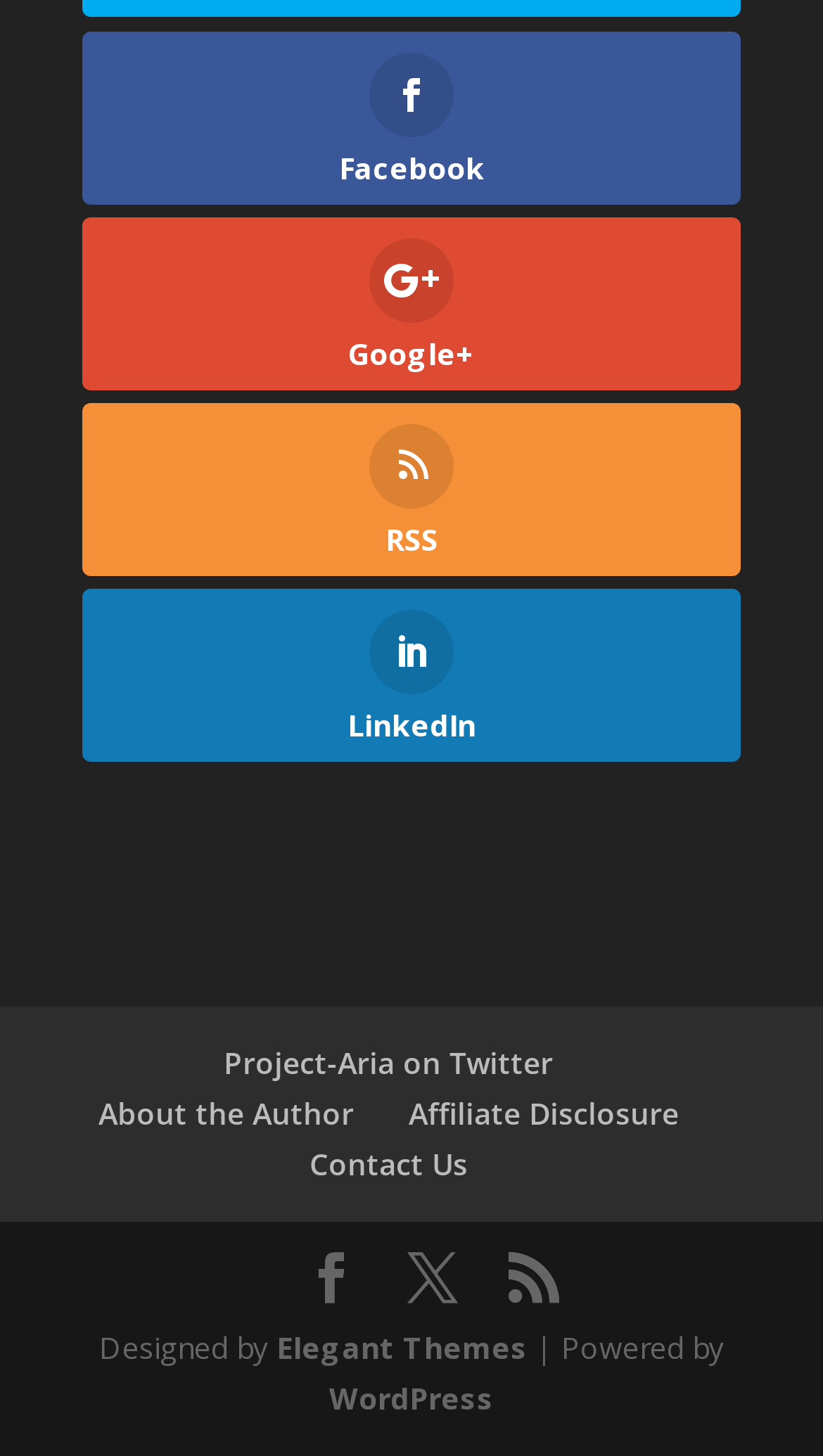Please determine the bounding box coordinates of the element to click on in order to accomplish the following task: "Check WordPress". Ensure the coordinates are four float numbers ranging from 0 to 1, i.e., [left, top, right, bottom].

[0.4, 0.947, 0.6, 0.974]